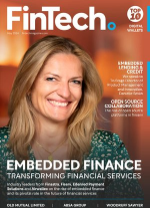Please give a one-word or short phrase response to the following question: 
What type of financial services are explained in the magazine?

Open-source explanations